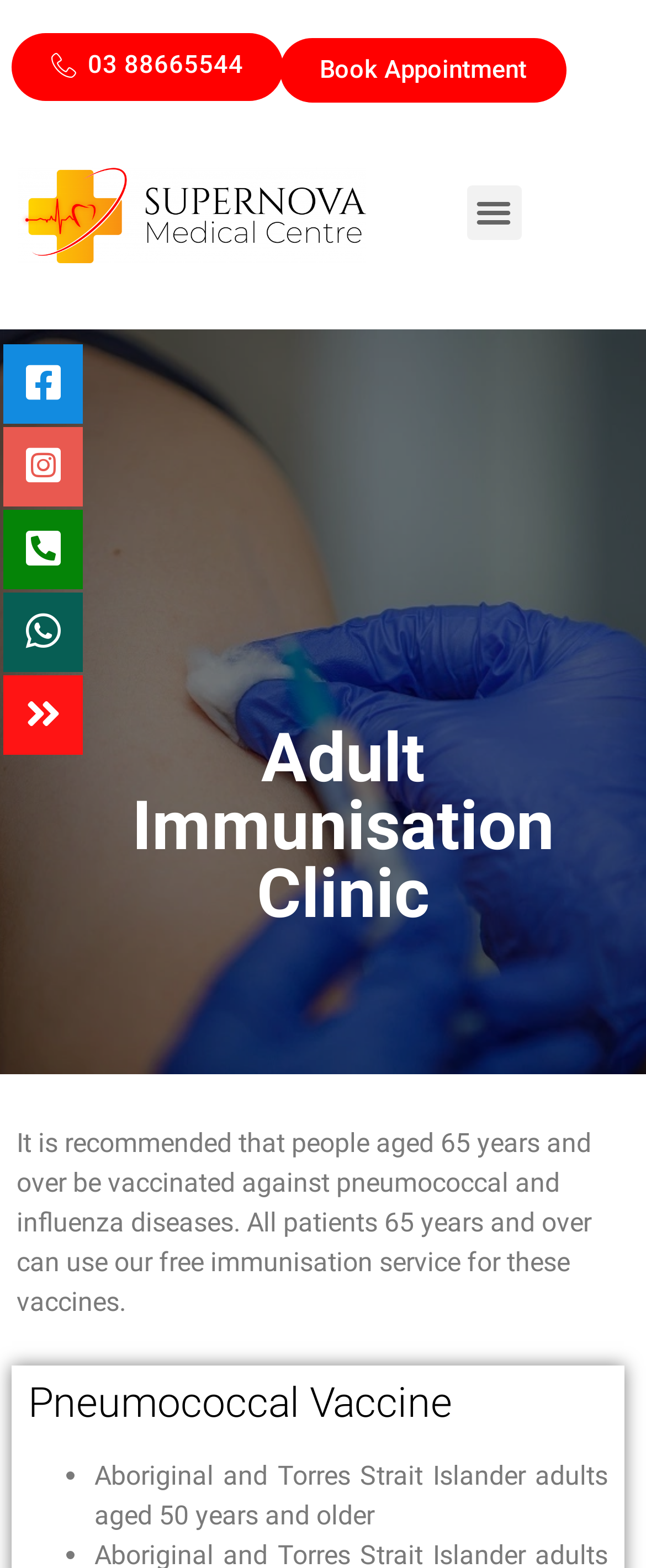Generate a comprehensive caption for the webpage you are viewing.

The webpage is about the Adult Immunisation Clinic, with a prominent heading at the top center of the page. Below the heading, there is a paragraph of text that explains the importance of vaccination against pneumococcal and influenza diseases for people aged 65 years and over, and that the clinic offers a free immunisation service for these vaccines.

On the top left of the page, there are two buttons, one with a phone number "03 88665544" and another with the text "Book Appointment". To the right of these buttons, there is a link with no text, and a "Menu Toggle" button that is not expanded.

At the bottom left of the page, there are five social media links, represented by icons, arranged vertically. Above these icons, there is a heading "Pneumococcal Vaccine" and a list with a single item, "Aboriginal and Torres Strait Islander adults aged 50 years and older", marked with a bullet point.

Overall, the page has a simple layout with a clear focus on providing information about the Adult Immunisation Clinic and its services.